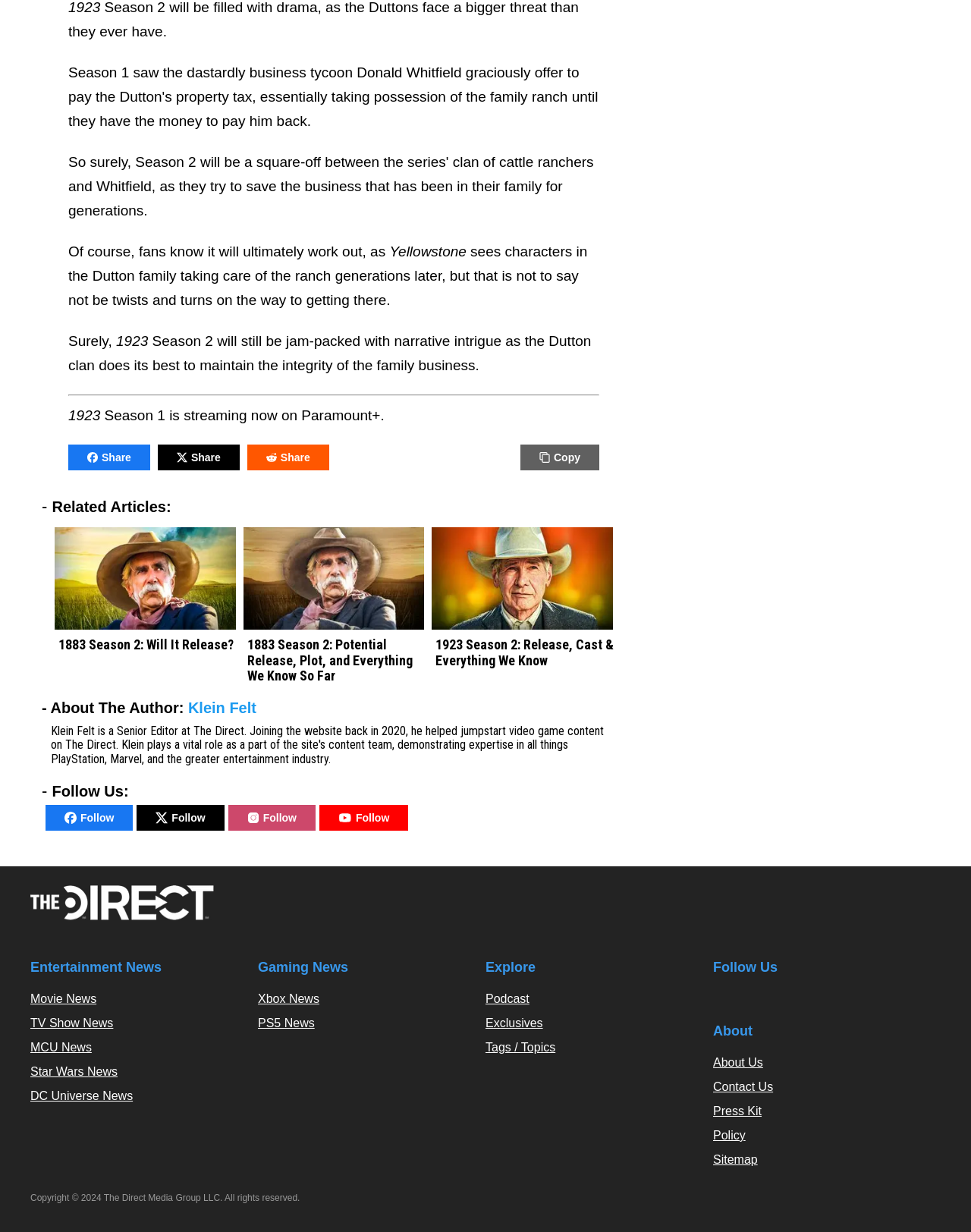Specify the bounding box coordinates for the region that must be clicked to perform the given instruction: "Read 1883 Season 2: Will It Release?".

[0.052, 0.502, 0.247, 0.517]